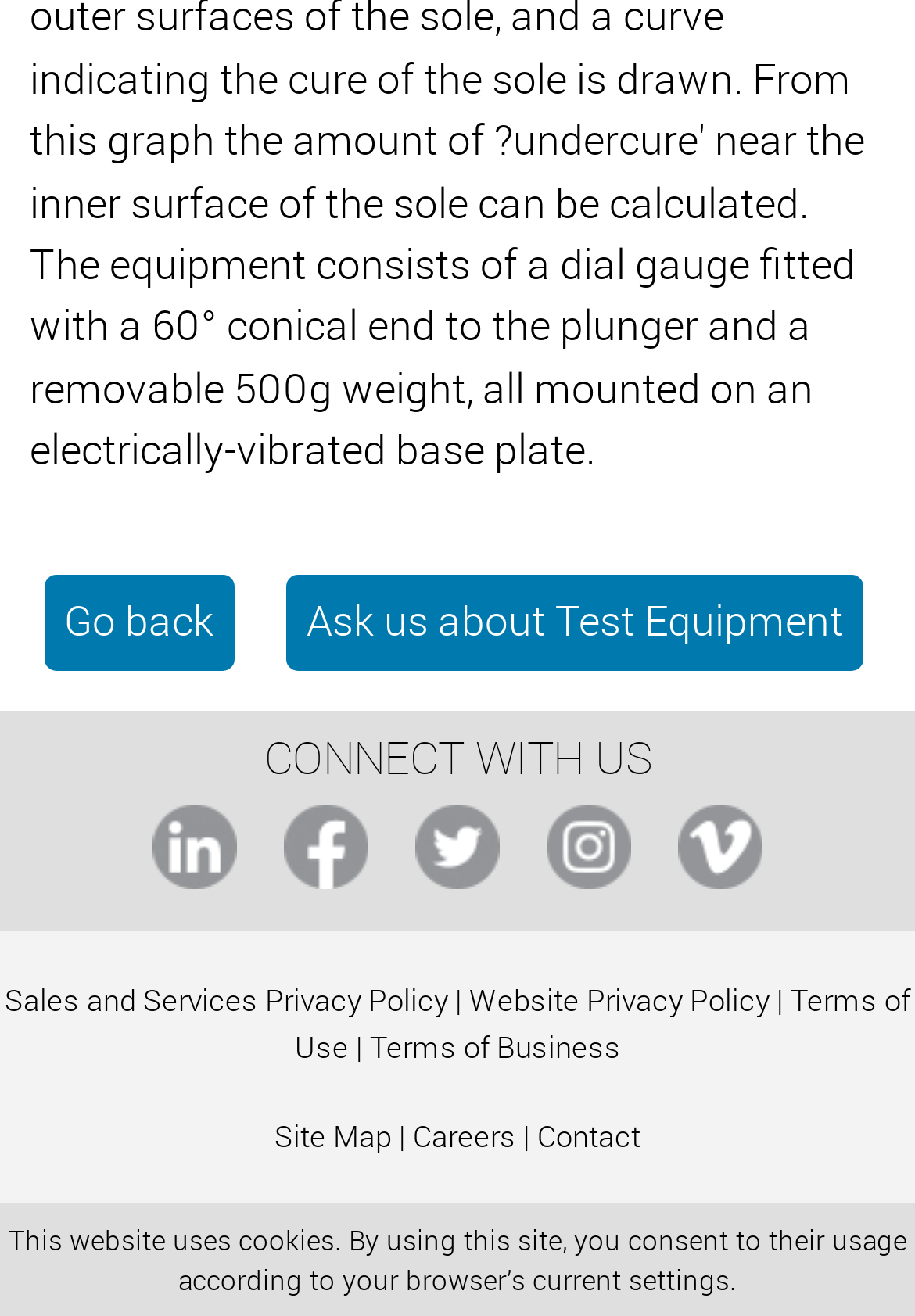Please predict the bounding box coordinates (top-left x, top-left y, bottom-right x, bottom-right y) for the UI element in the screenshot that fits the description: Careers

[0.451, 0.848, 0.564, 0.879]